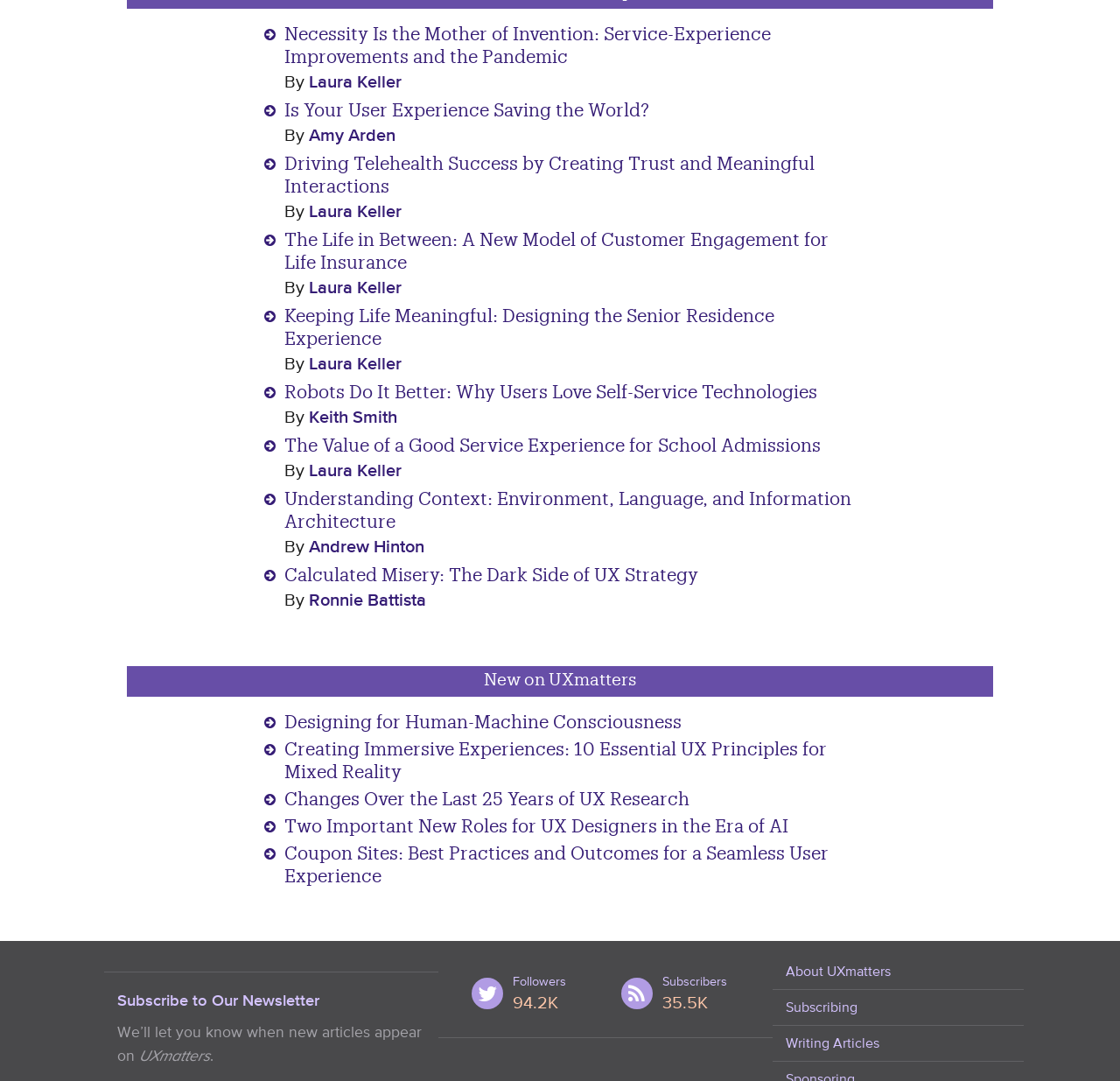Determine the bounding box coordinates of the section to be clicked to follow the instruction: "Follow UXmatters on Twitter". The coordinates should be given as four float numbers between 0 and 1, formatted as [left, top, right, bottom].

[0.421, 0.909, 0.52, 0.944]